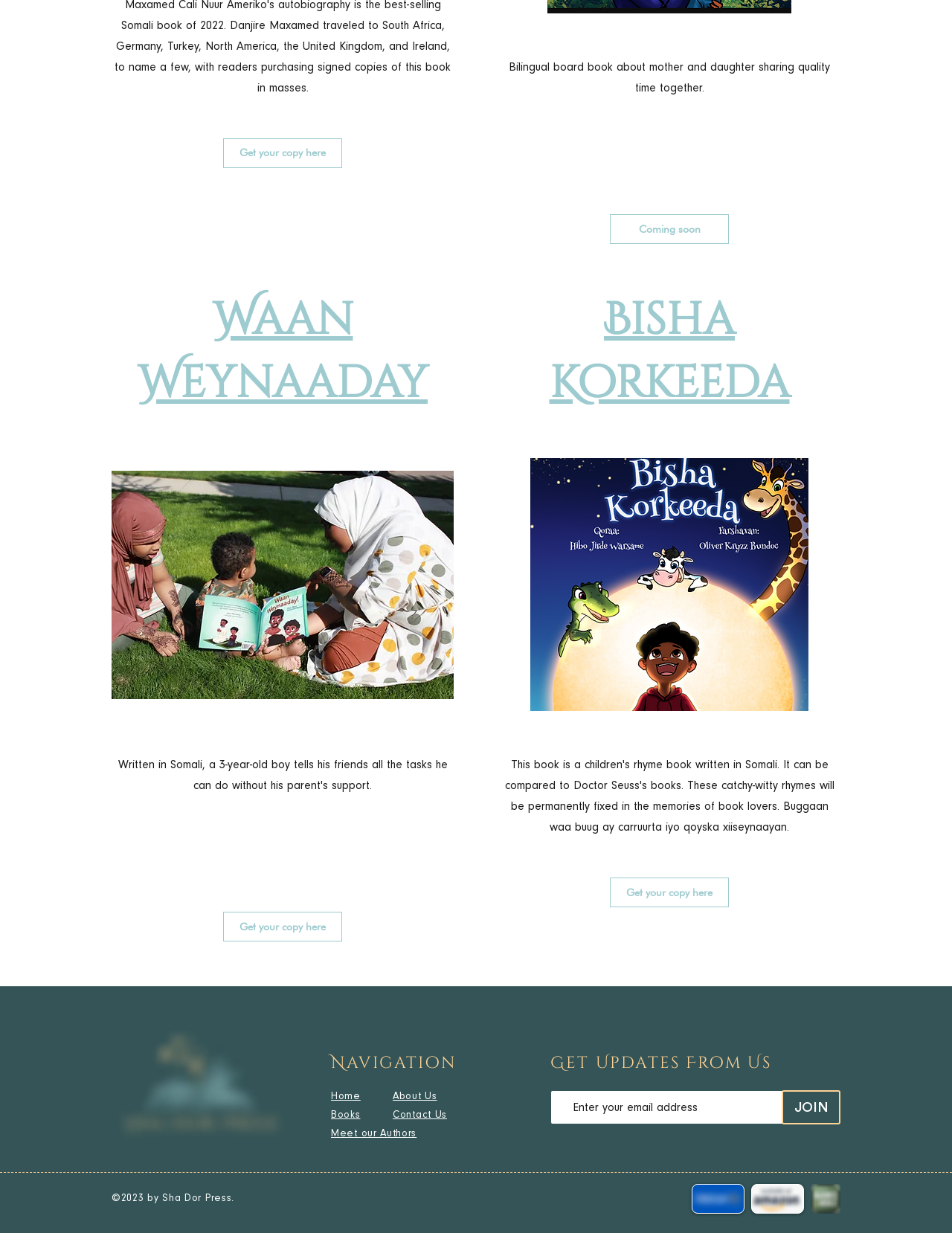Please find the bounding box coordinates of the element that needs to be clicked to perform the following instruction: "Click on 'JOIN'". The bounding box coordinates should be four float numbers between 0 and 1, represented as [left, top, right, bottom].

[0.821, 0.884, 0.883, 0.912]